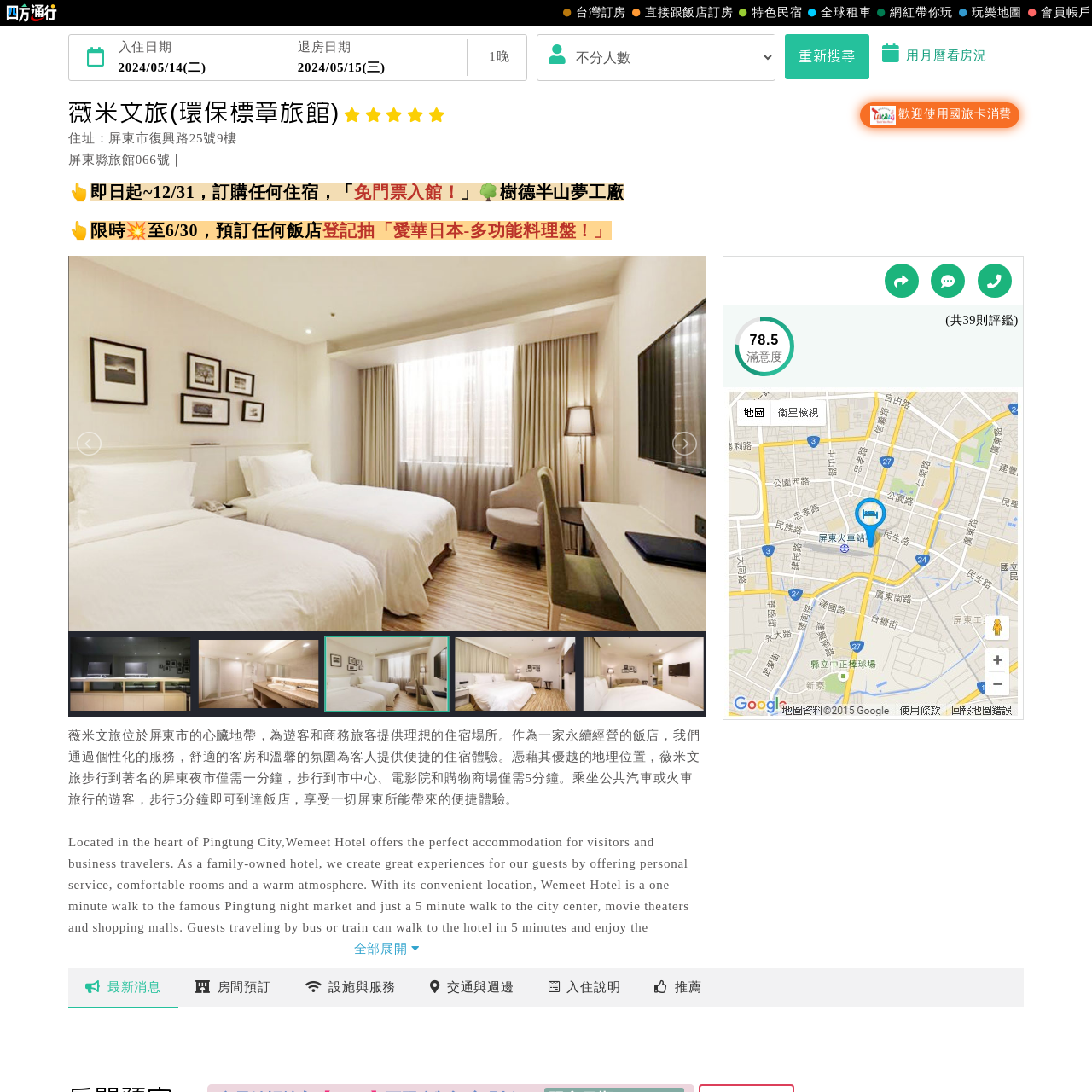Examine the image within the red box and give a concise answer to this question using a single word or short phrase: 
Where is the Wemeet Hotel located?

Pingtung City